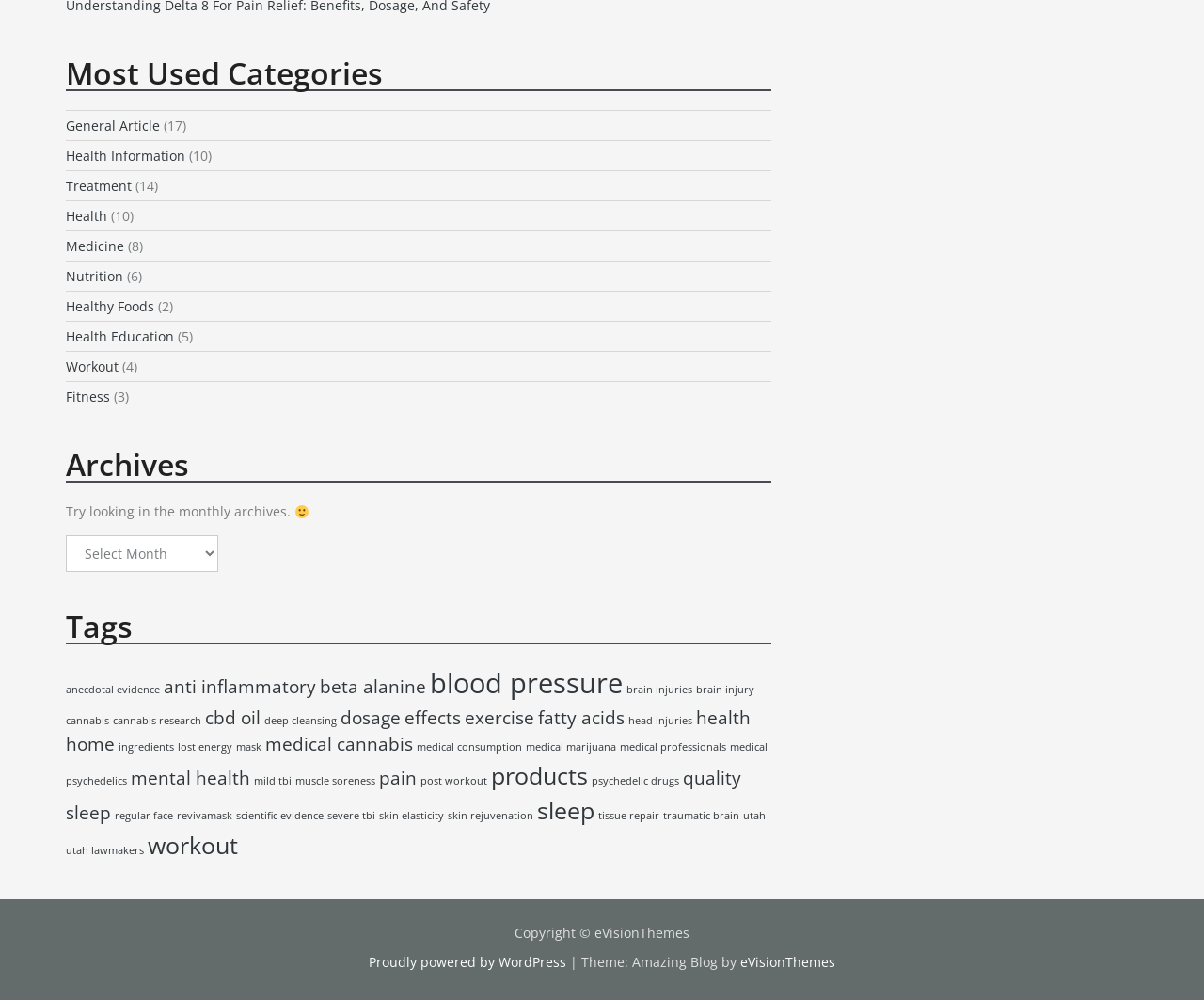Locate the bounding box coordinates for the element described below: "Guest Book". The coordinates must be four float values between 0 and 1, formatted as [left, top, right, bottom].

None